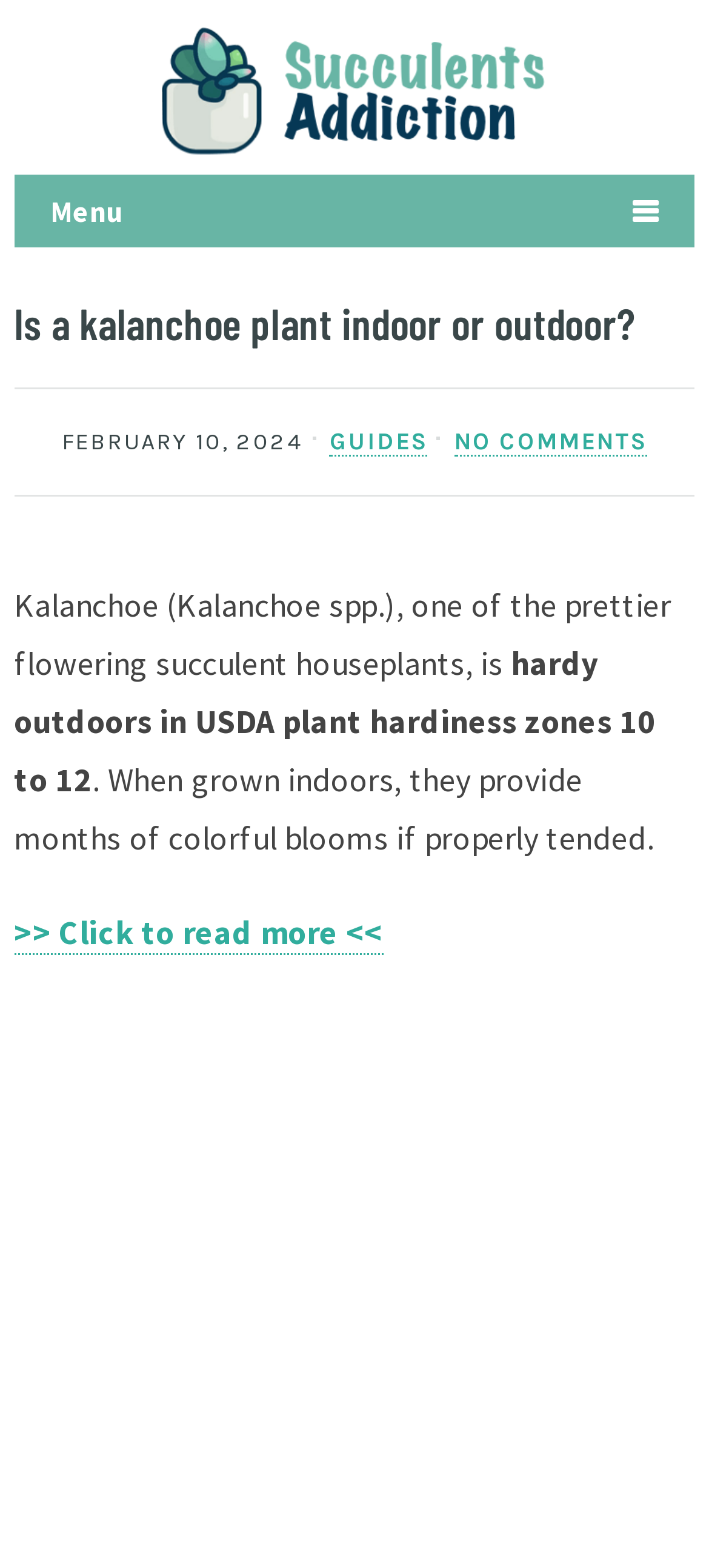What type of plant is being discussed?
Look at the screenshot and respond with a single word or phrase.

Kalanchoe